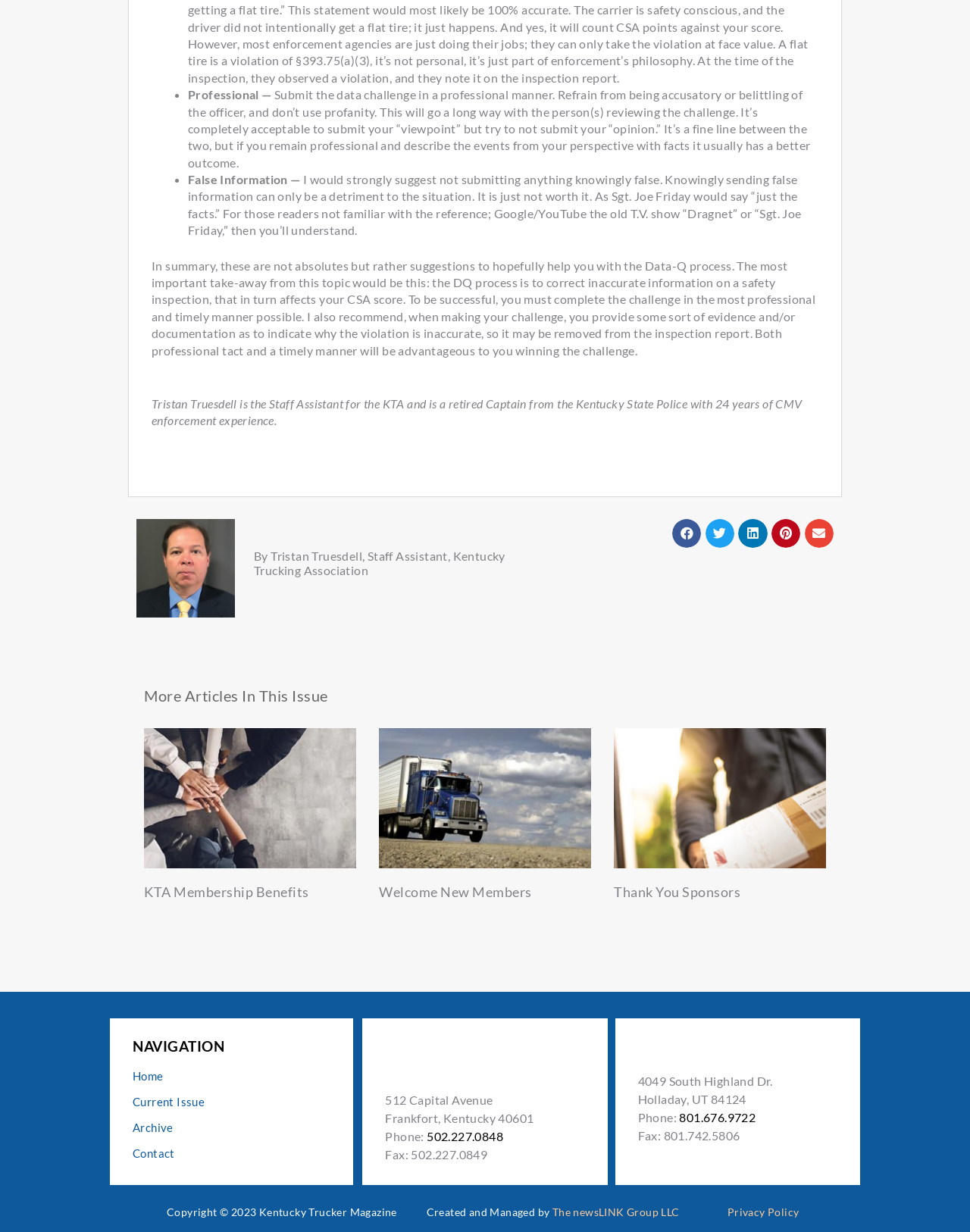Please identify the bounding box coordinates of the region to click in order to complete the given instruction: "Contact us". The coordinates should be four float numbers between 0 and 1, i.e., [left, top, right, bottom].

[0.137, 0.926, 0.349, 0.947]